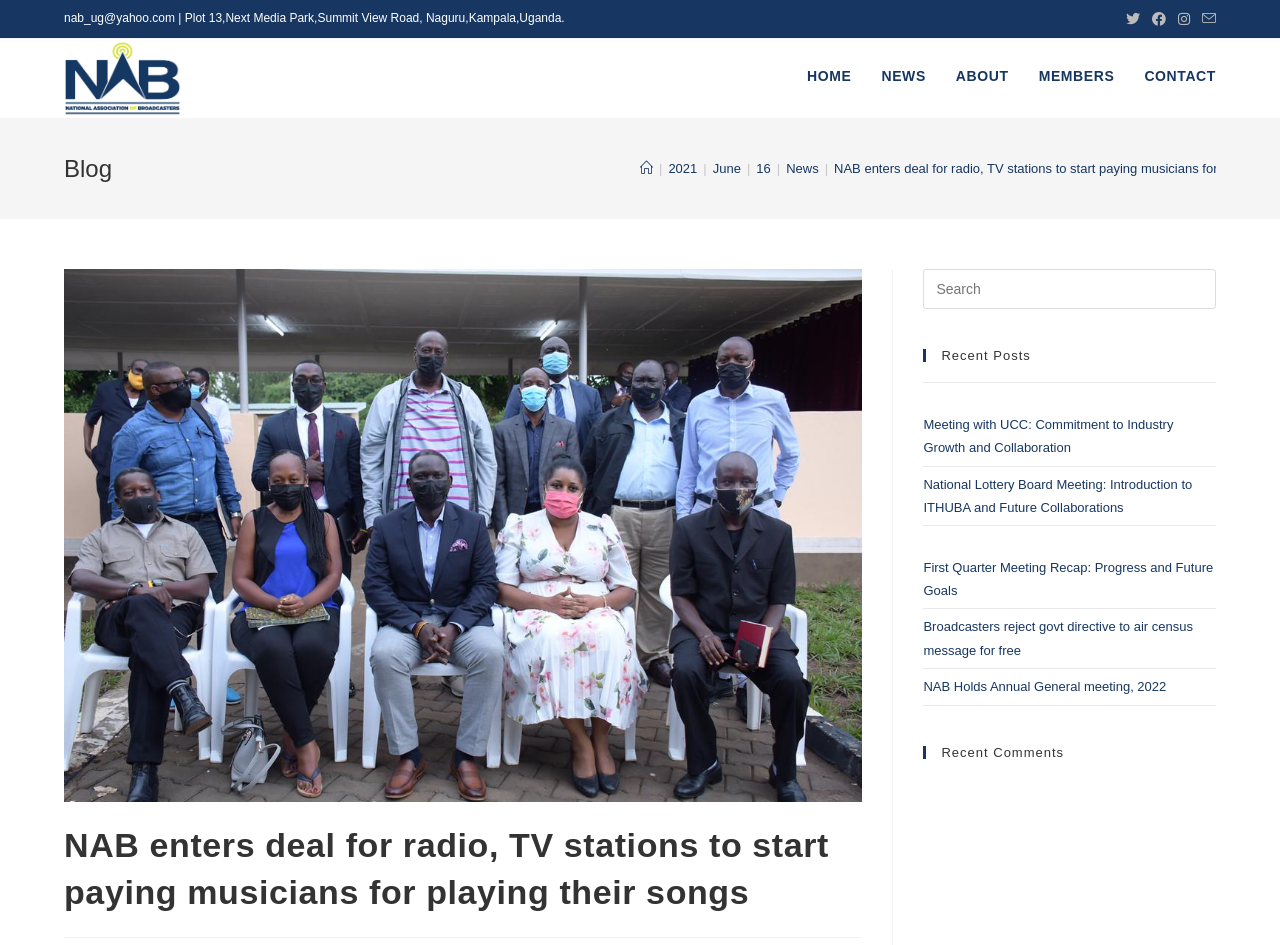Can you pinpoint the bounding box coordinates for the clickable element required for this instruction: "Visit NAB homepage"? The coordinates should be four float numbers between 0 and 1, i.e., [left, top, right, bottom].

[0.05, 0.072, 0.141, 0.089]